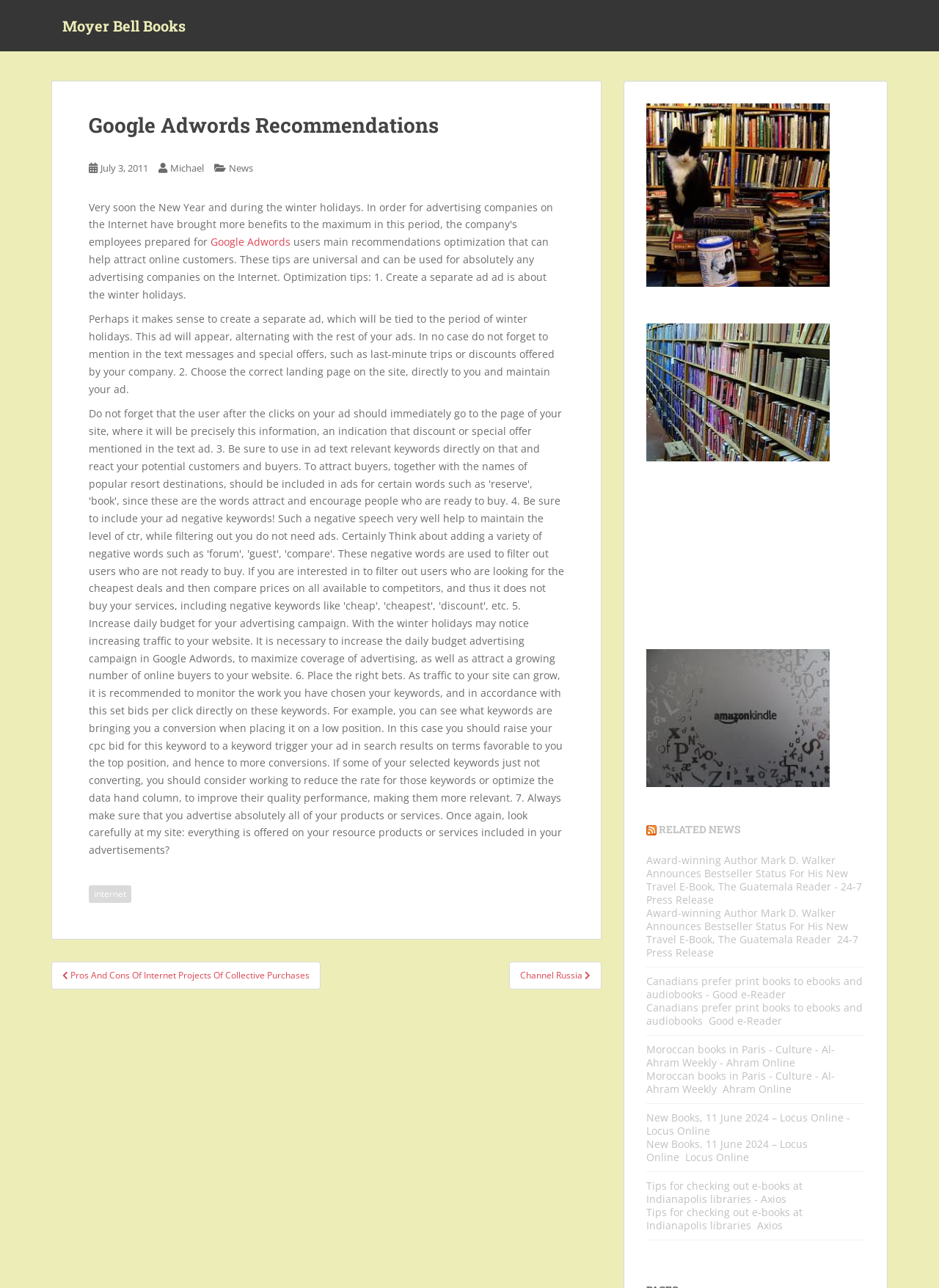Identify and provide the text content of the webpage's primary headline.

Google Adwords Recommendations